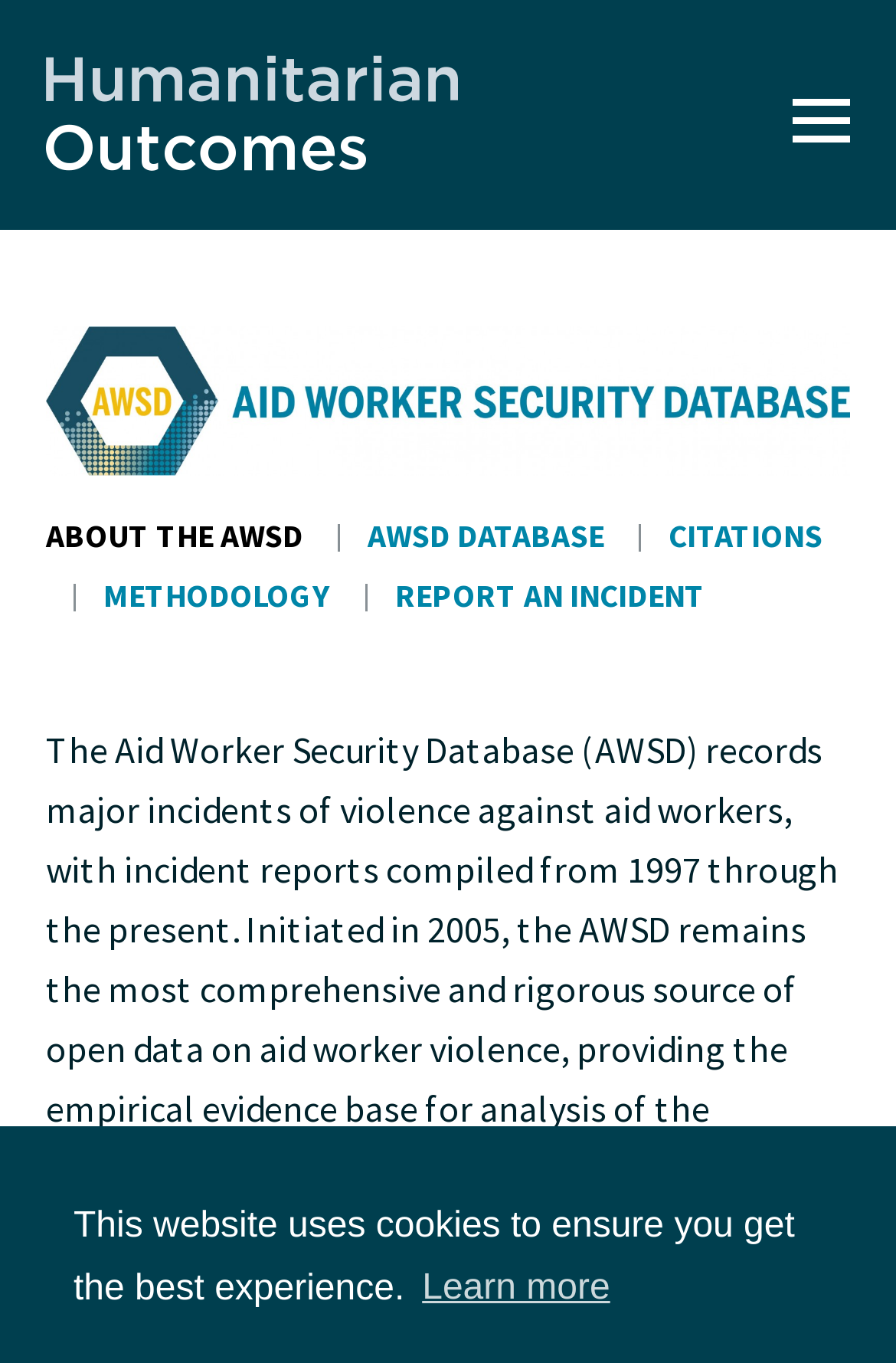Reply to the question below using a single word or brief phrase:
What type of studies have used statistics provided by the AWSD?

International studies